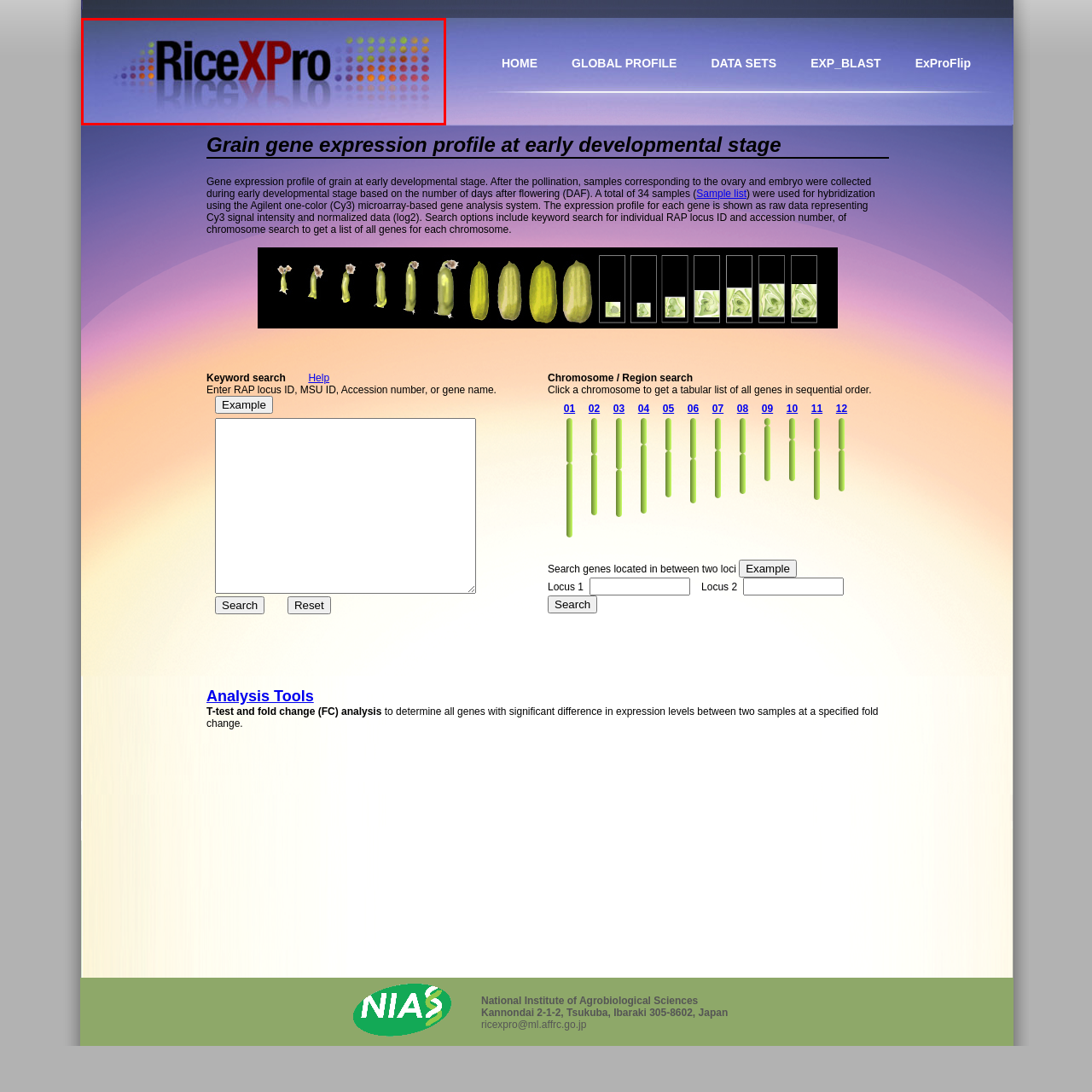What is the background style of the logo?
Study the area inside the red bounding box in the image and answer the question in detail.

The caption states that the background 'transitions in soft hues', suggesting a gradual and subtle change in color tone, which adds to the overall visual appeal of the logo.